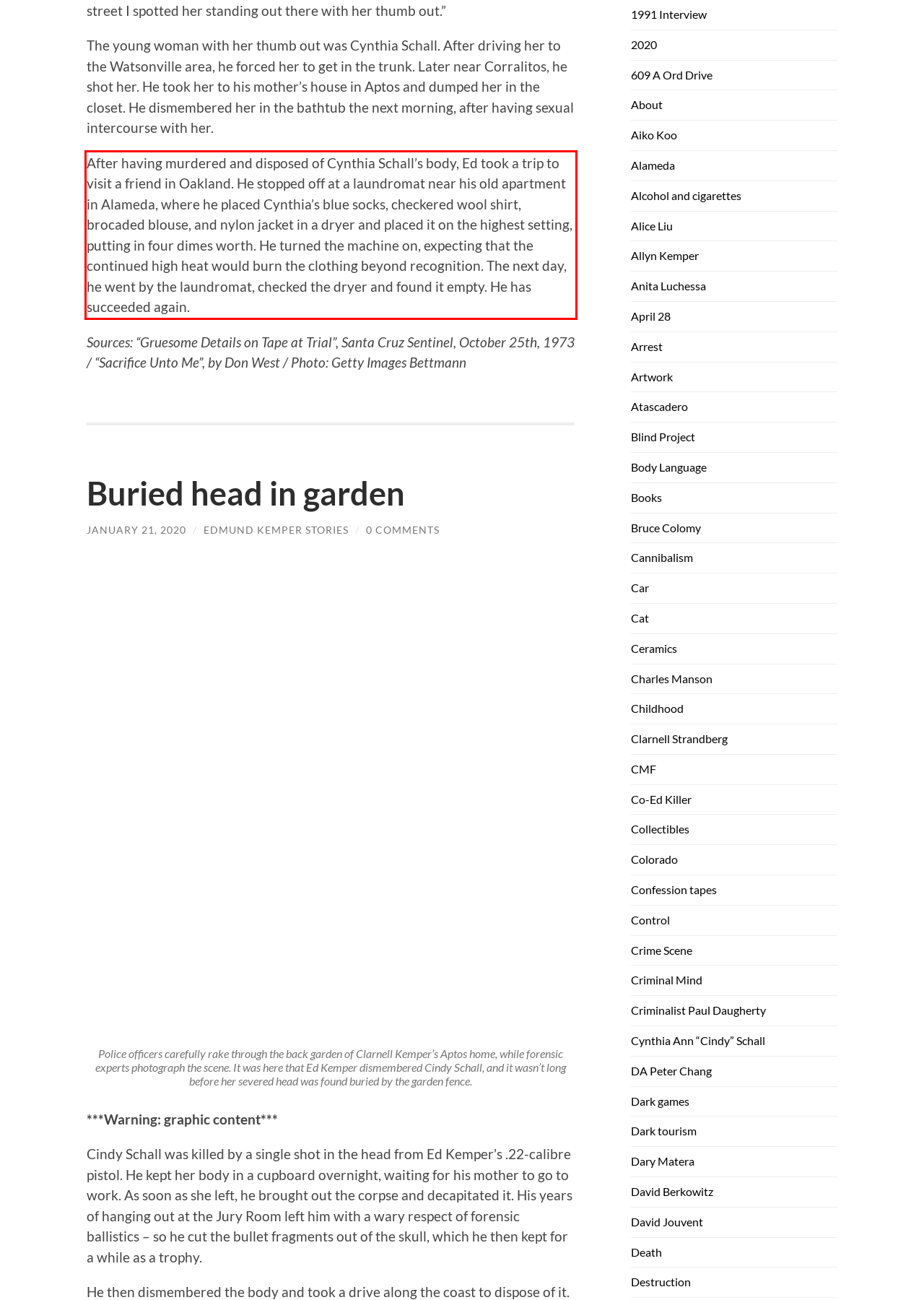You are given a webpage screenshot with a red bounding box around a UI element. Extract and generate the text inside this red bounding box.

After having murdered and disposed of Cynthia Schall’s body, Ed took a trip to visit a friend in Oakland. He stopped off at a laundromat near his old apartment in Alameda, where he placed Cynthia’s blue socks, checkered wool shirt, brocaded blouse, and nylon jacket in a dryer and placed it on the highest setting, putting in four dimes worth. He turned the machine on, expecting that the continued high heat would burn the clothing beyond recognition. The next day, he went by the laundromat, checked the dryer and found it empty. He has succeeded again.